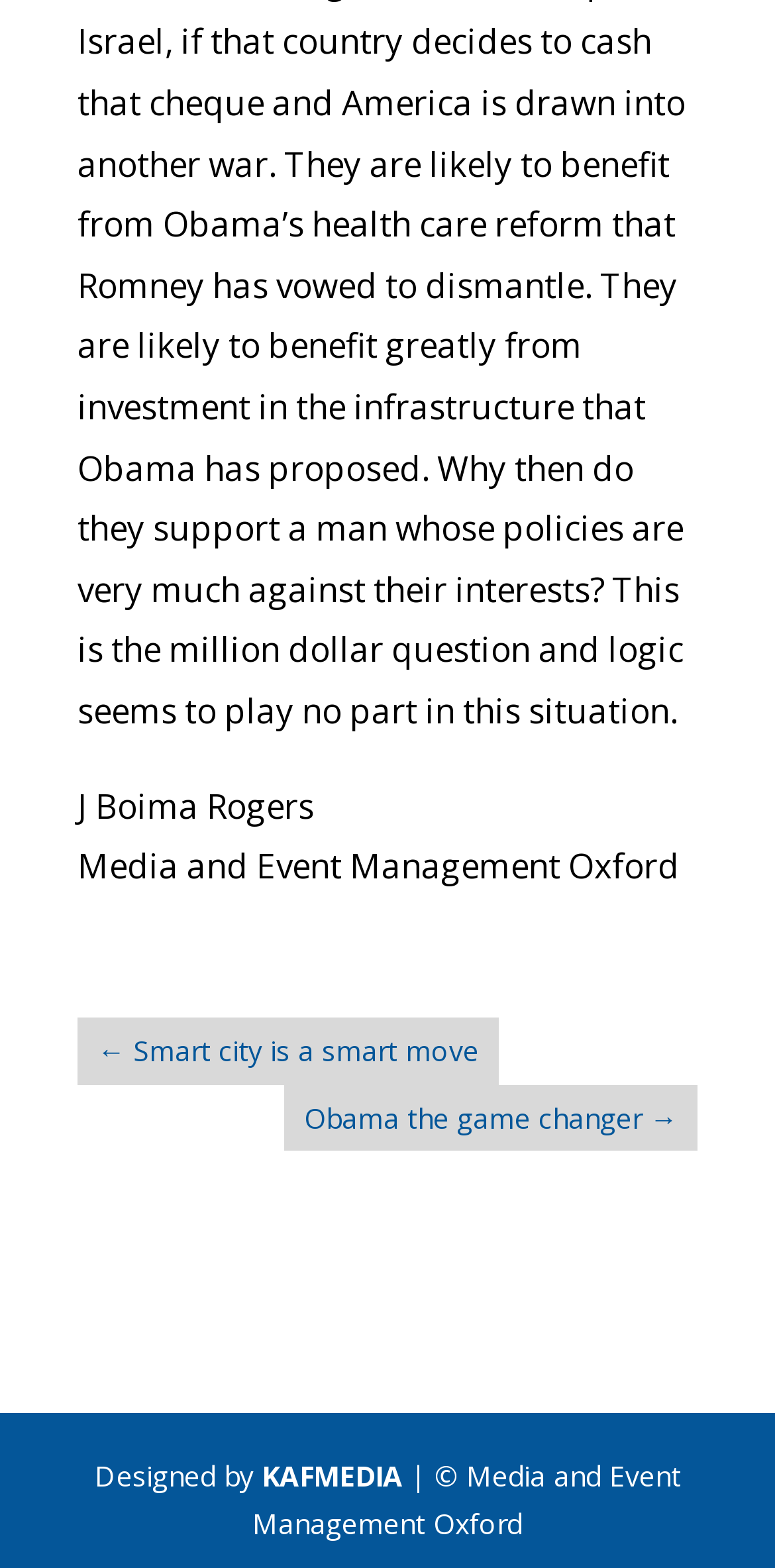Identify and provide the bounding box for the element described by: "Obama the game changer →".

[0.367, 0.691, 0.9, 0.734]